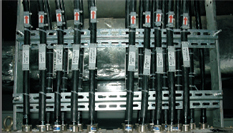Write a descriptive caption for the image, covering all notable aspects.

The image showcases a complex assembly of piping and fittings, typically used in engineering and industrial applications. The black pipes, securely mounted on a metallic support structure, are equipped with red indicators that suggest they may be part of a hydraulic or pneumatic system. This configuration highlights the precision engineering involved in the installation, illustrating how critical these components are for the functionality and safety of larger systems. The overall setup reflects SEW Engineering's commitment to high-quality workmanship and adherence to industry standards, emphasizing their expertise in handling intricate engineering projects.